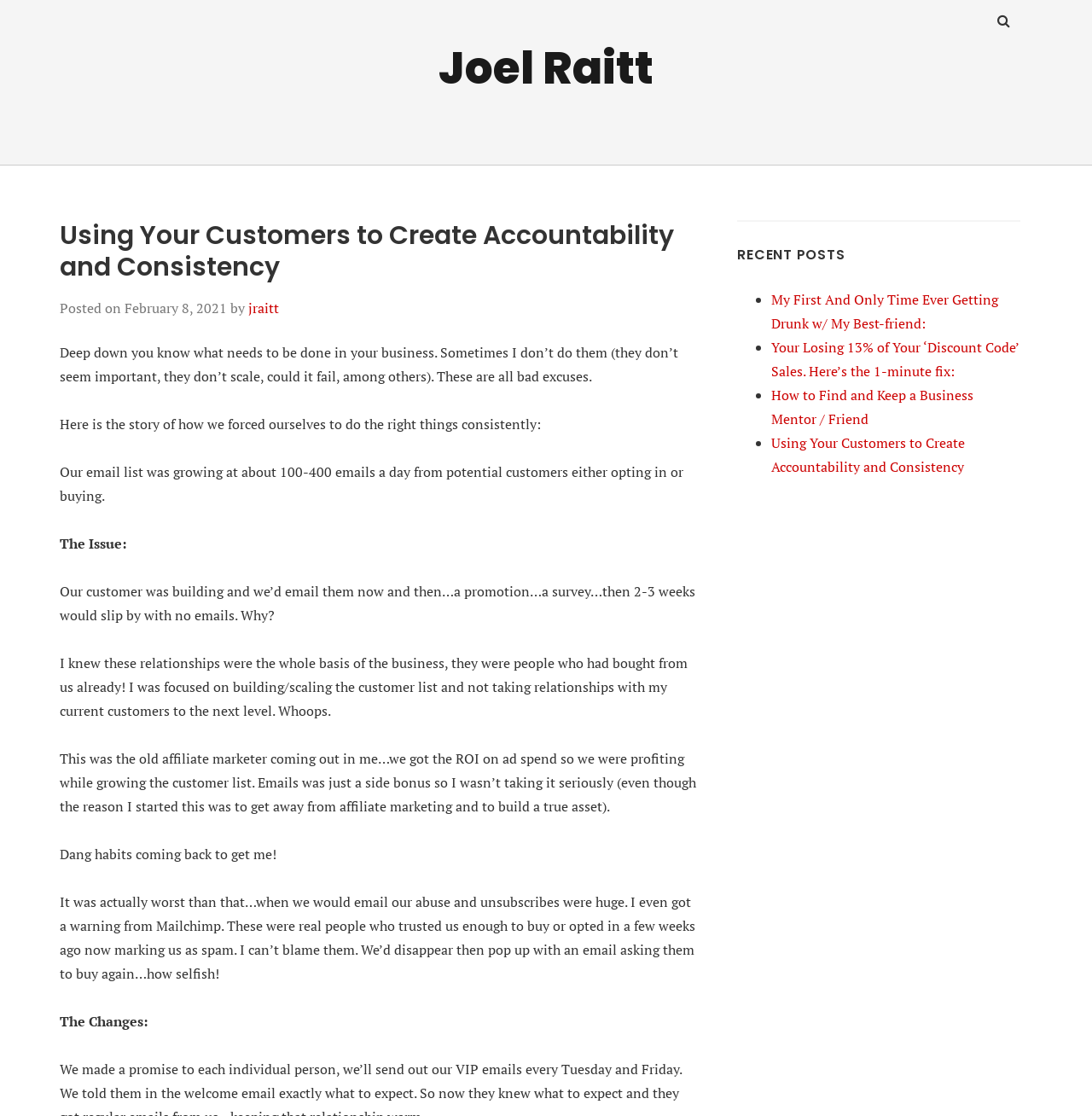What is the section below the main article?
From the details in the image, answer the question comprehensively.

The section below the main article is titled 'RECENT POSTS' and contains a list of links to other posts. This section is located in a separate container below the main article.